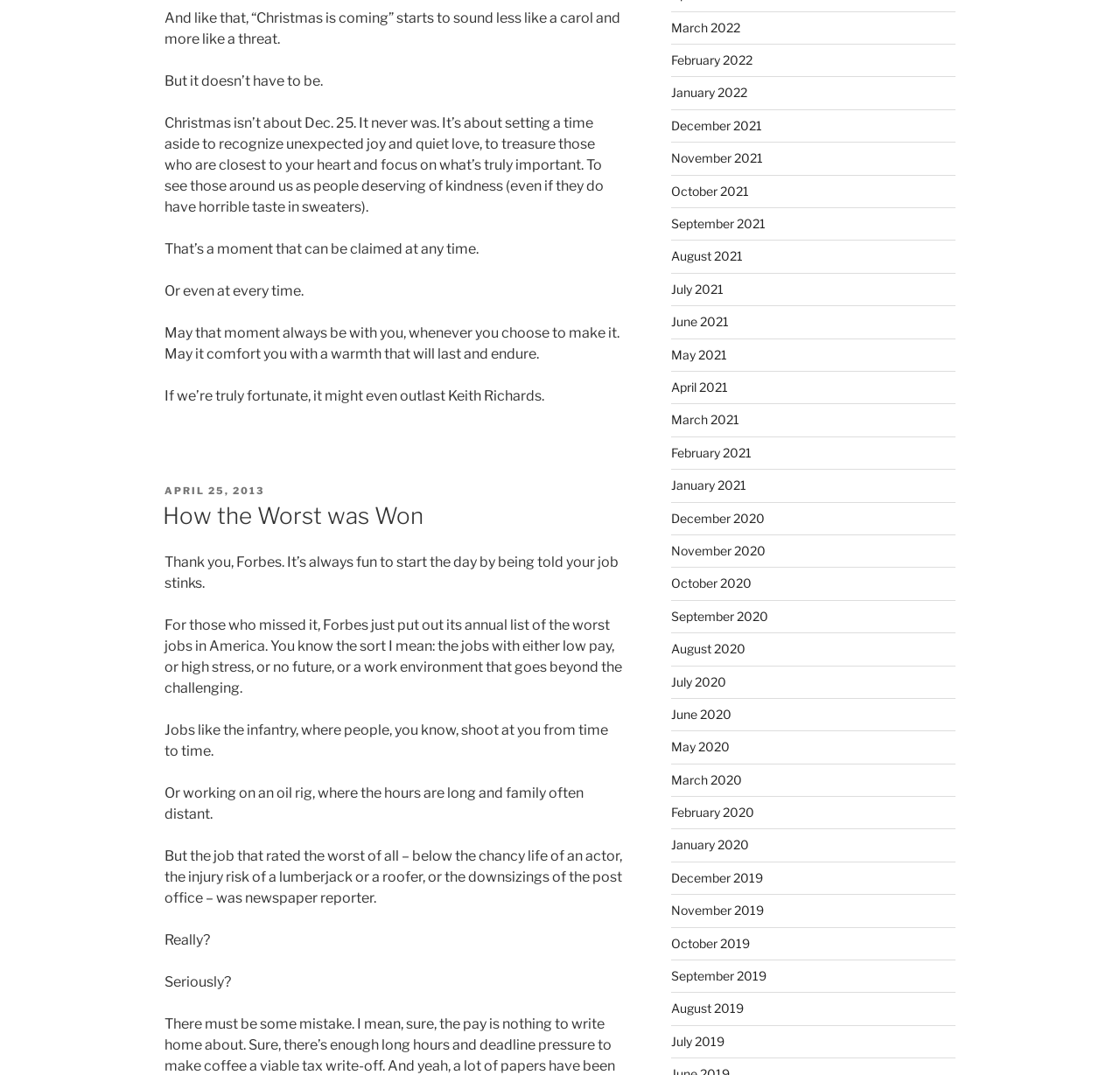Please find the bounding box for the UI element described by: "Deny".

None